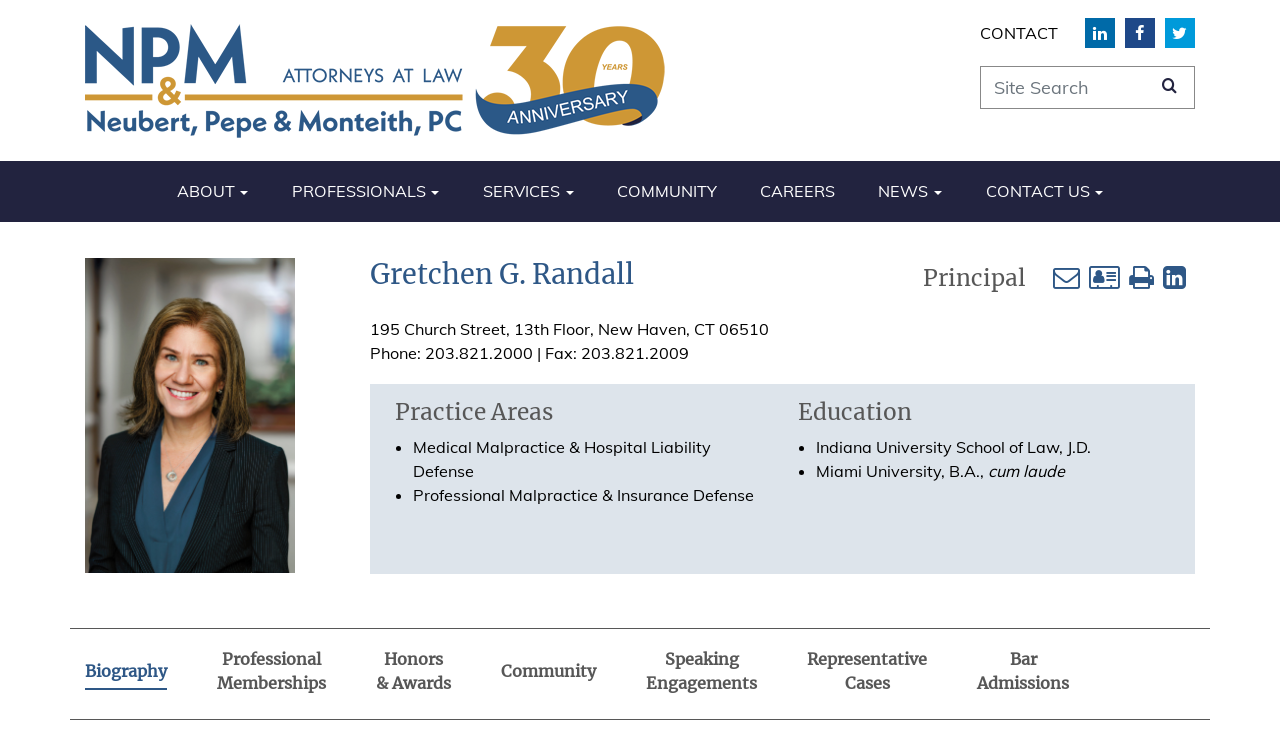What is the phone number of the law firm?
Deliver a detailed and extensive answer to the question.

The phone number of the law firm can be found in the static text element located below the address of the law firm, which provides the phone number and fax number of the law firm.